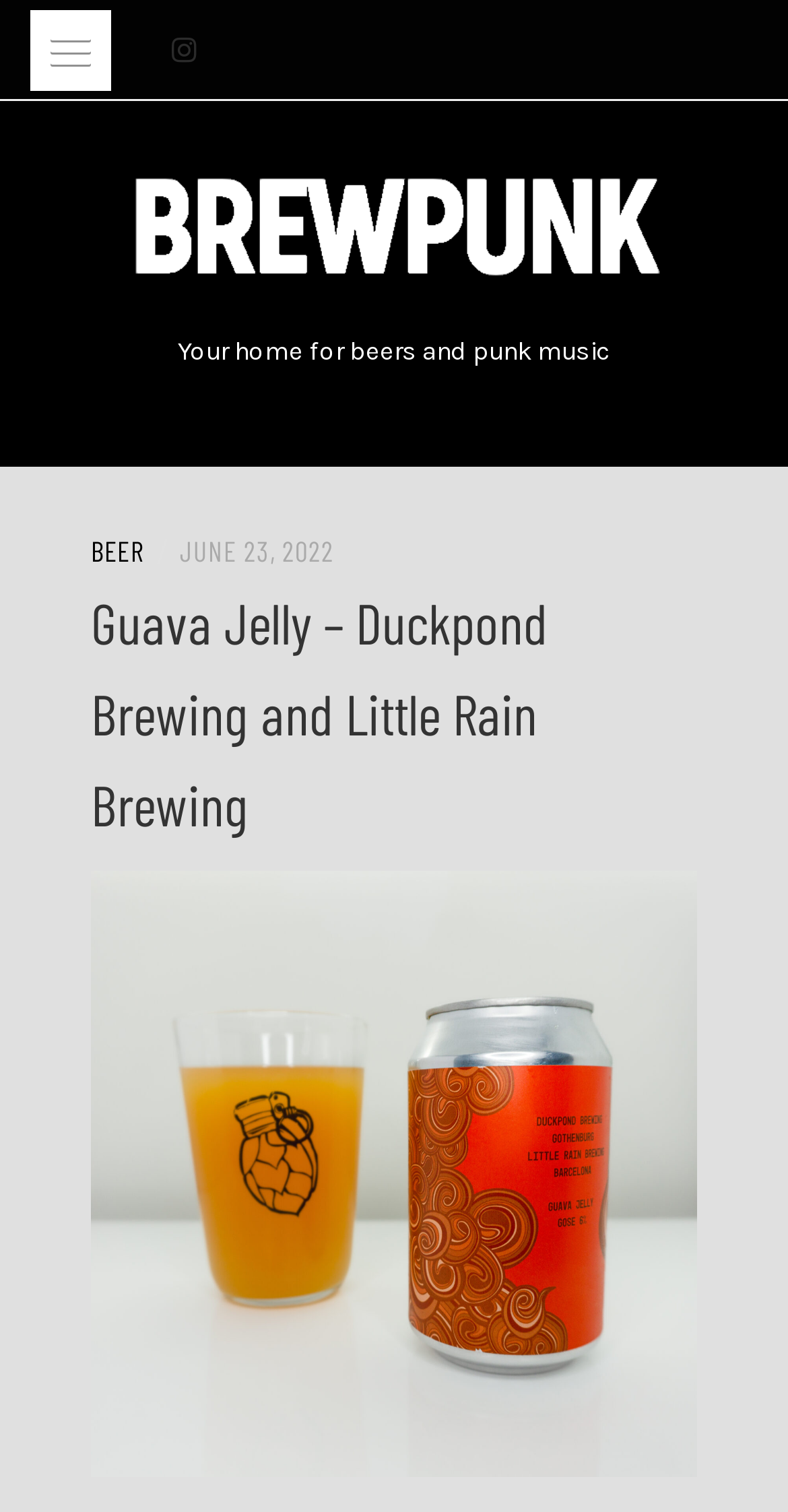Please determine the headline of the webpage and provide its content.

Guava Jelly – Duckpond Brewing and Little Rain Brewing